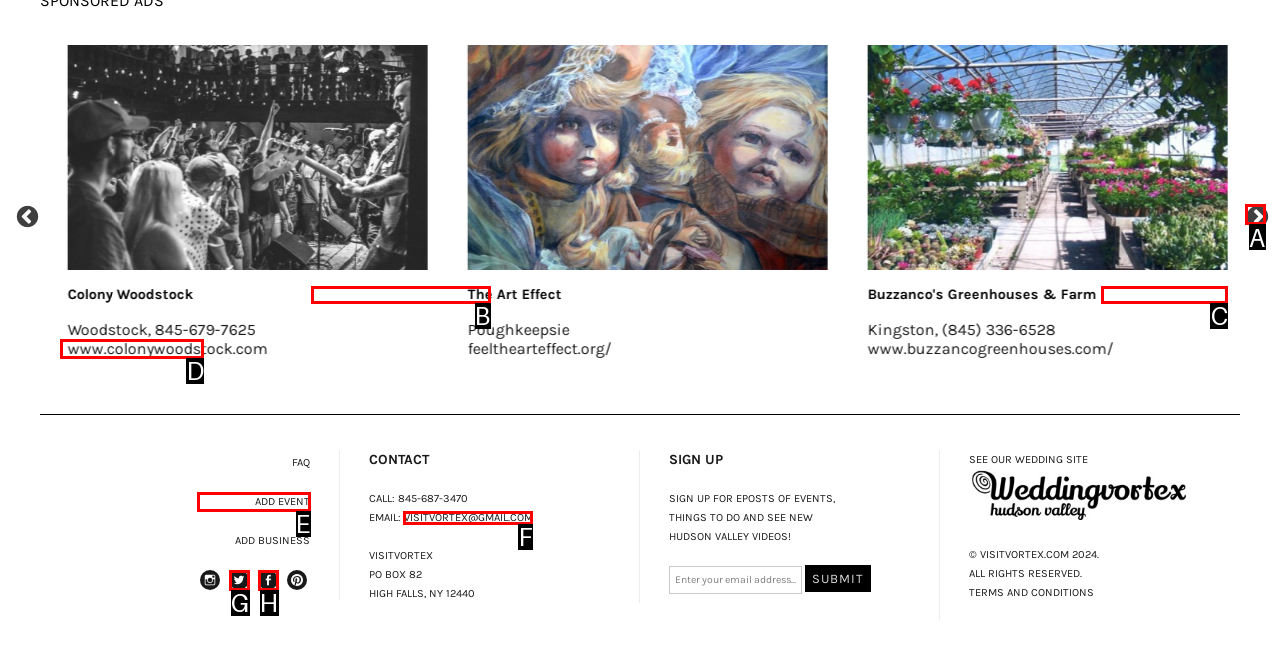Determine the correct UI element to click for this instruction: Visit The Art Effect website. Respond with the letter of the chosen element.

D